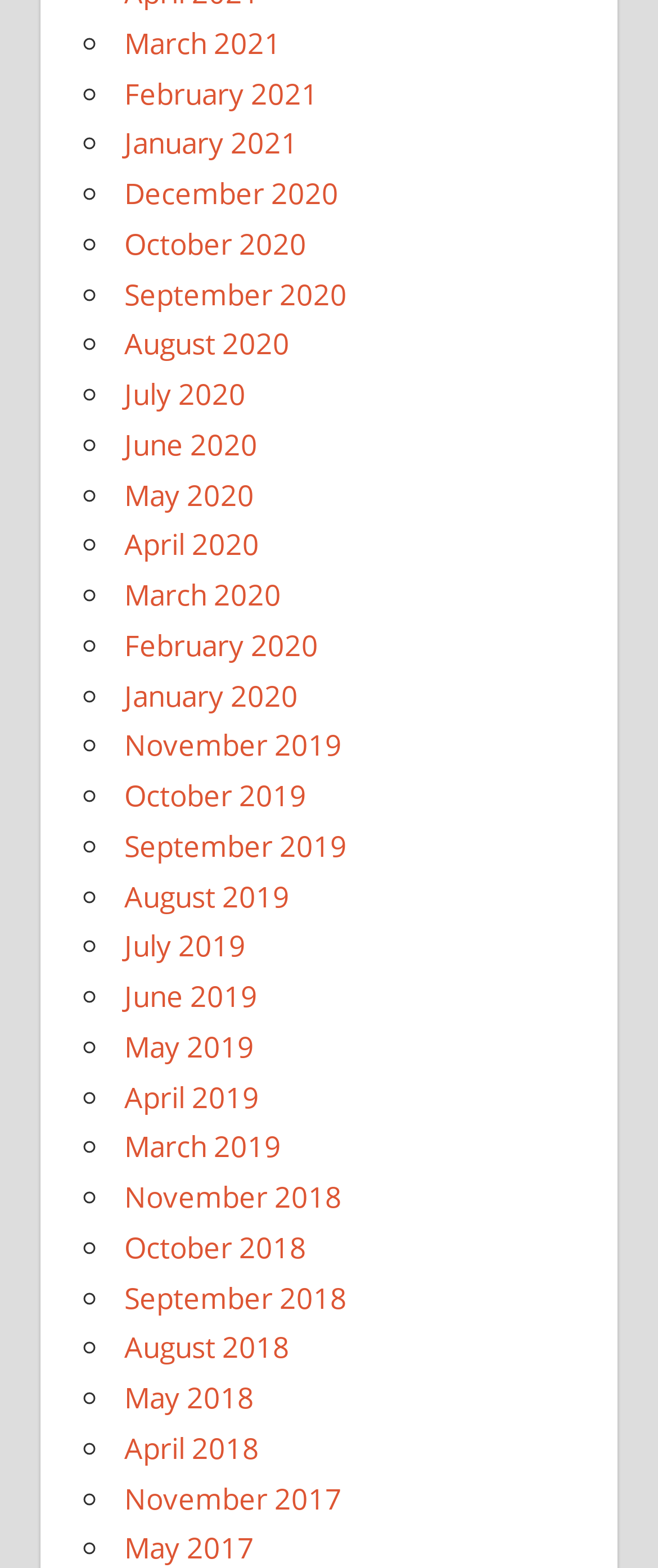Could you please study the image and provide a detailed answer to the question:
How many years are represented on this webpage?

I looked at the list of links and found that there are links corresponding to months in 2017, 2018, 2019, 2020, and 2021. Therefore, there are 5 years represented on this webpage.